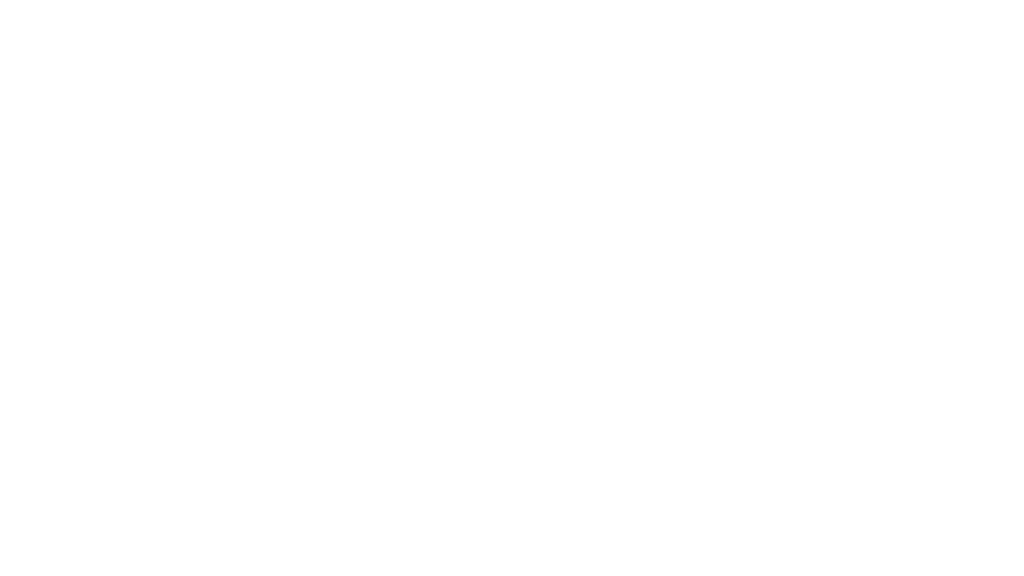Summarize the image with a detailed description that highlights all prominent details.

The image features a detailed view of a visual representation related to project metrics or specifications. It is likely that this graphic encompasses key visual data points or icons that are integral to understanding the project's size, value, or related statistics. This image is positioned prominently on the webpage, possibly serving as a summary or illustrative element associated with the headings "Project Value" and "Size." The overall composition emphasizes clarity and professionalism, making it suitable for an audience interested in analytical data and project assessments.